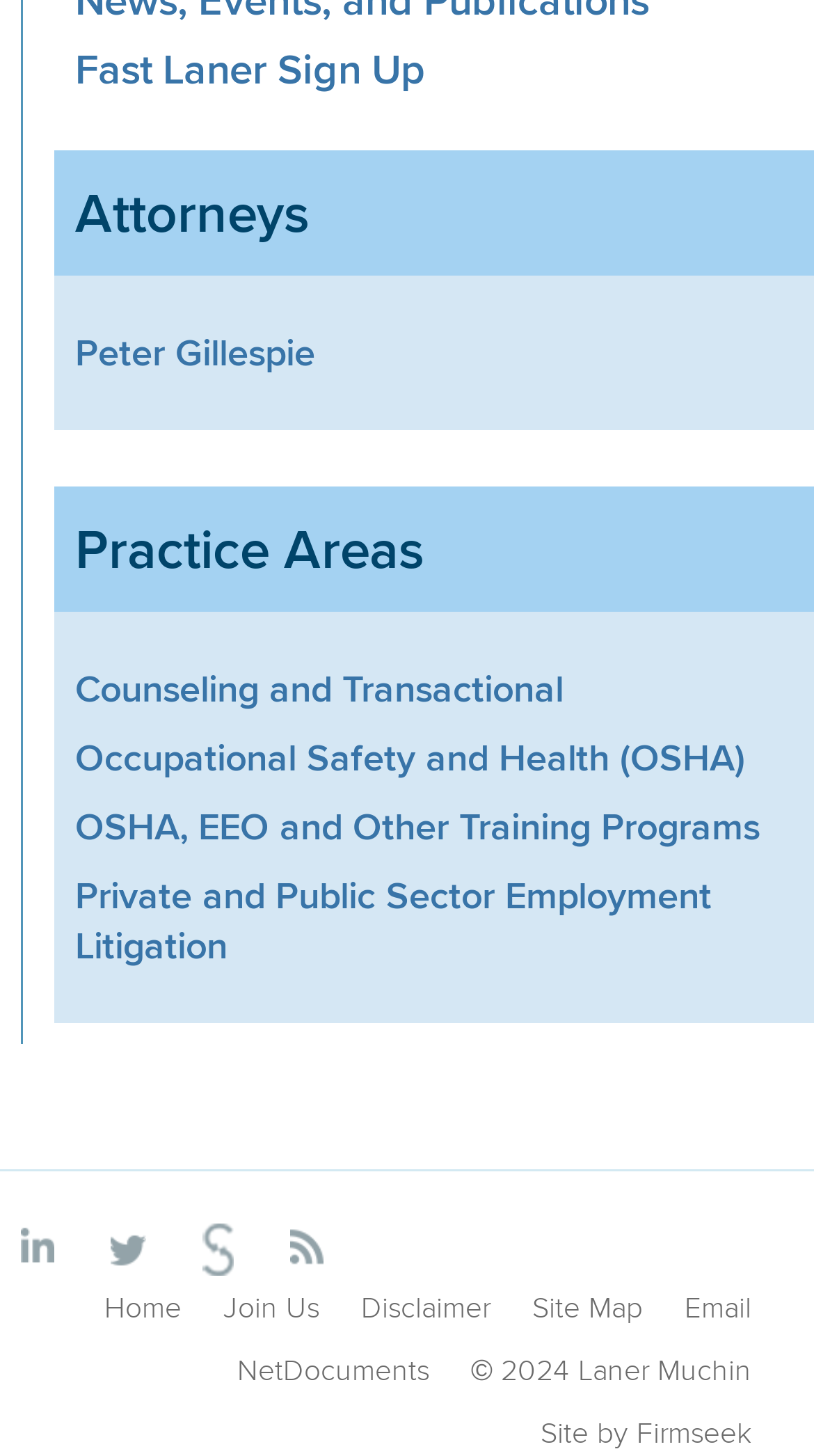Kindly determine the bounding box coordinates for the clickable area to achieve the given instruction: "View Peter Gillespie's profile".

[0.092, 0.224, 0.387, 0.261]